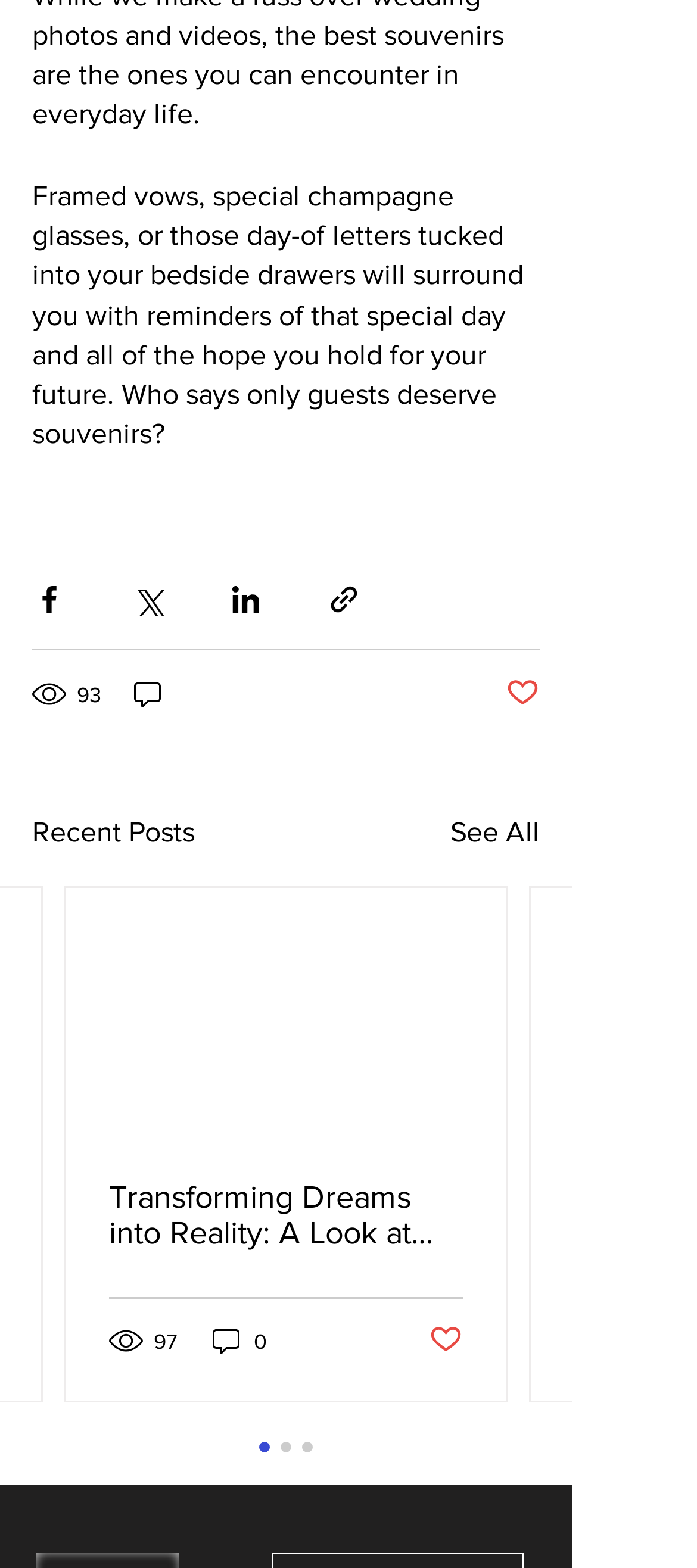Can you find the bounding box coordinates of the area I should click to execute the following instruction: "Like the post"?

[0.615, 0.843, 0.664, 0.867]